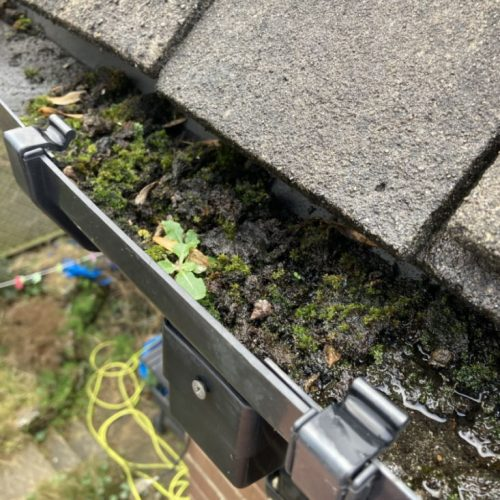Give a concise answer of one word or phrase to the question: 
What is the purpose of the protective clips?

To line the gutter